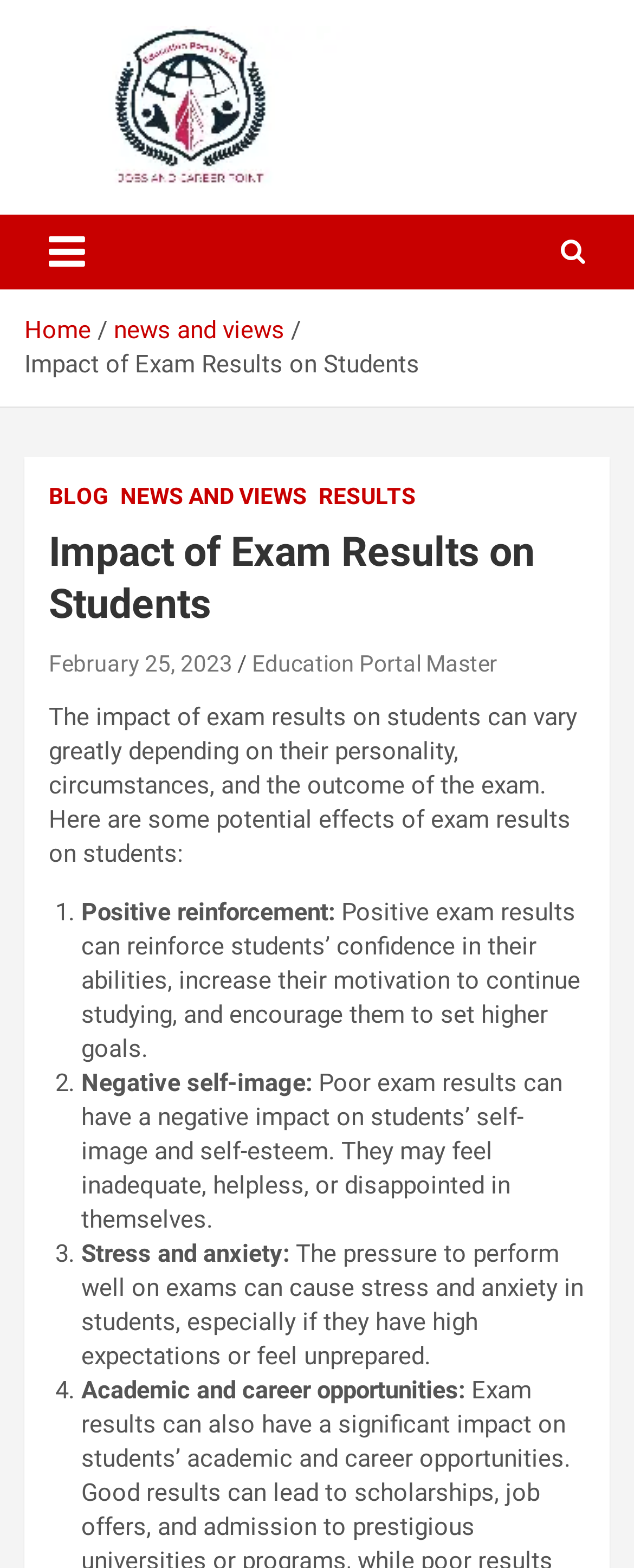What can poor exam results do to students' self-image?
Based on the screenshot, respond with a single word or phrase.

Negative impact